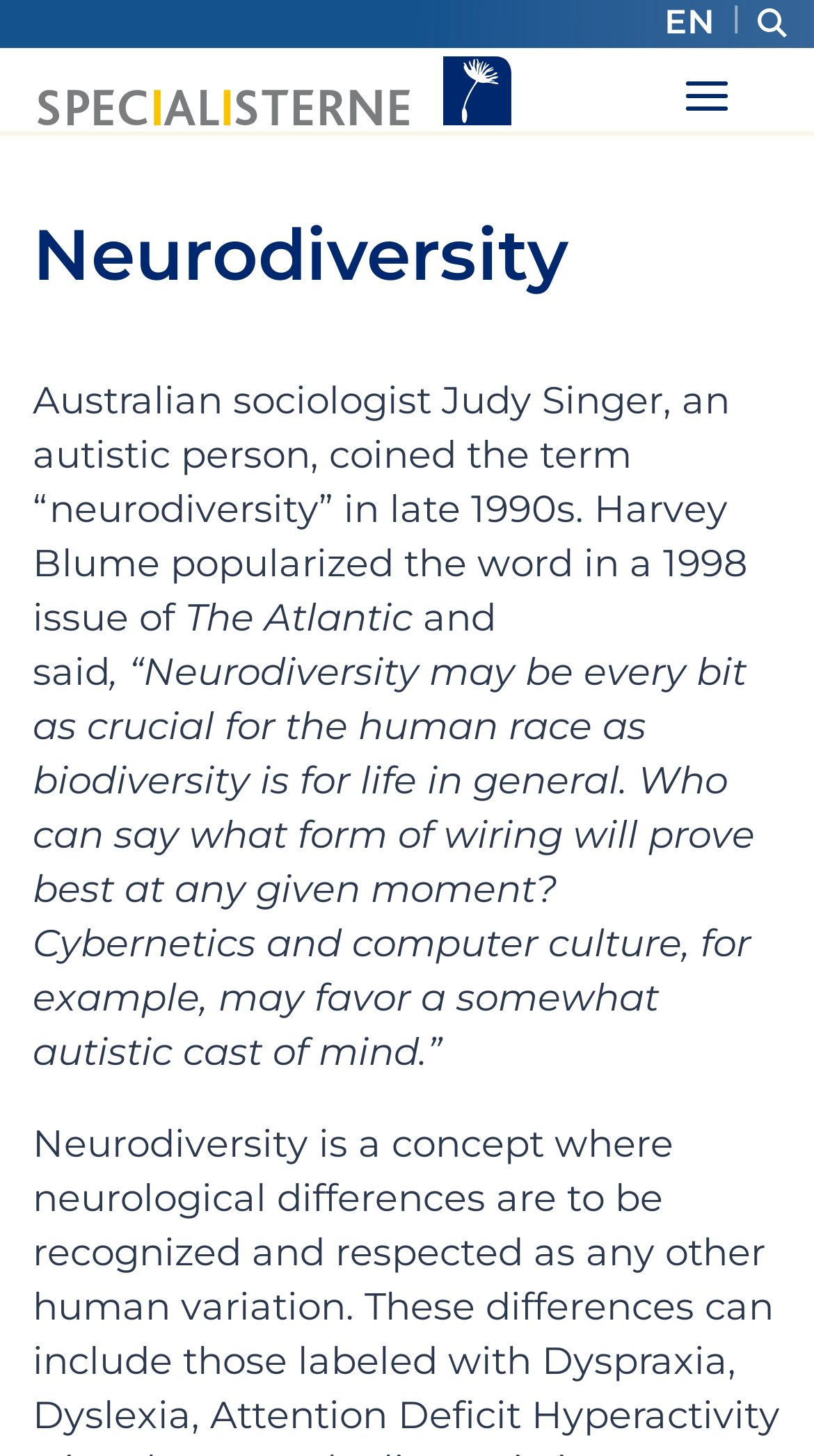Give a succinct answer to this question in a single word or phrase: 
What is the relation between neurodiversity and biodiversity?

Comparable importance